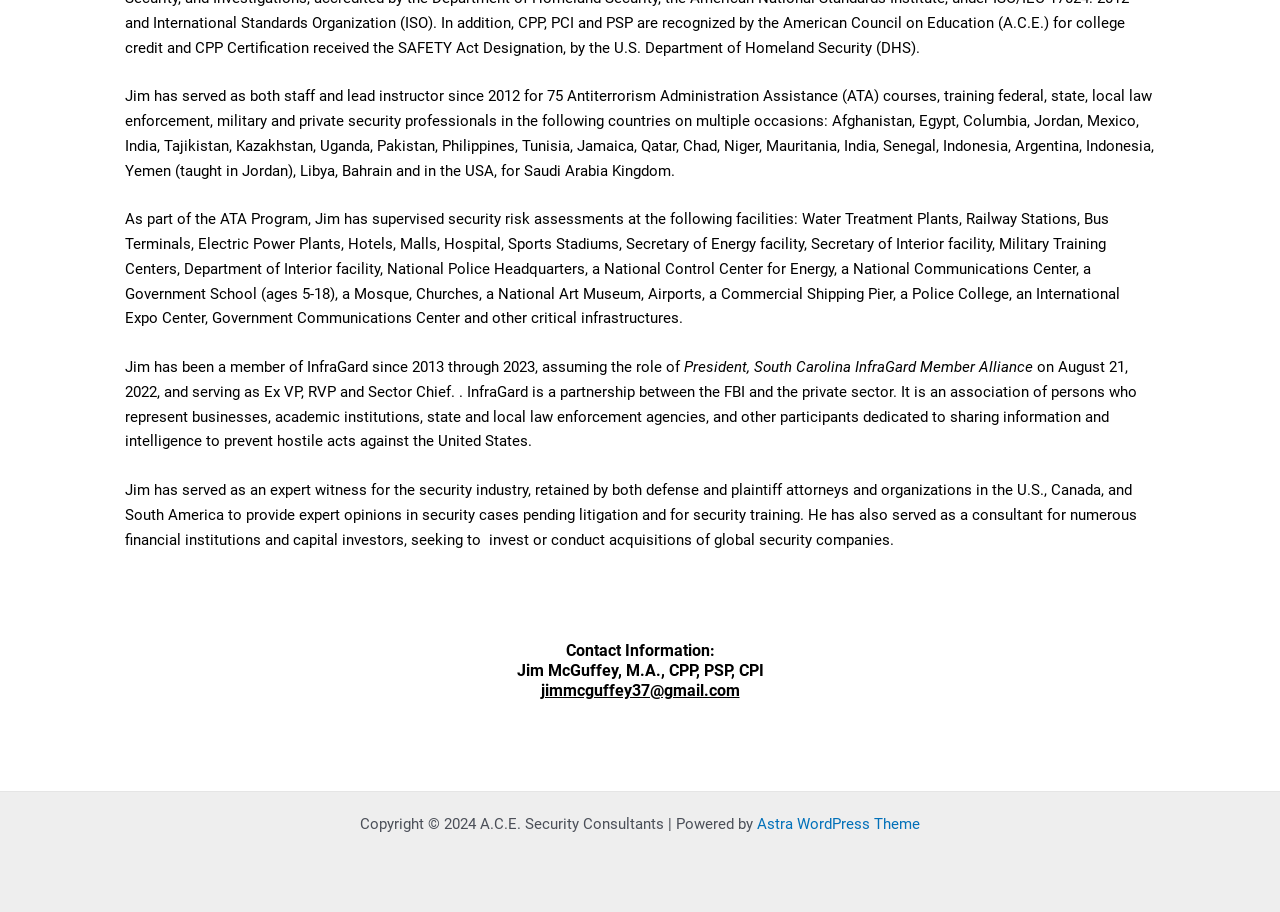Provide the bounding box coordinates of the UI element that matches the description: "jimmcguffey37@gmail.com".

[0.422, 0.747, 0.578, 0.768]